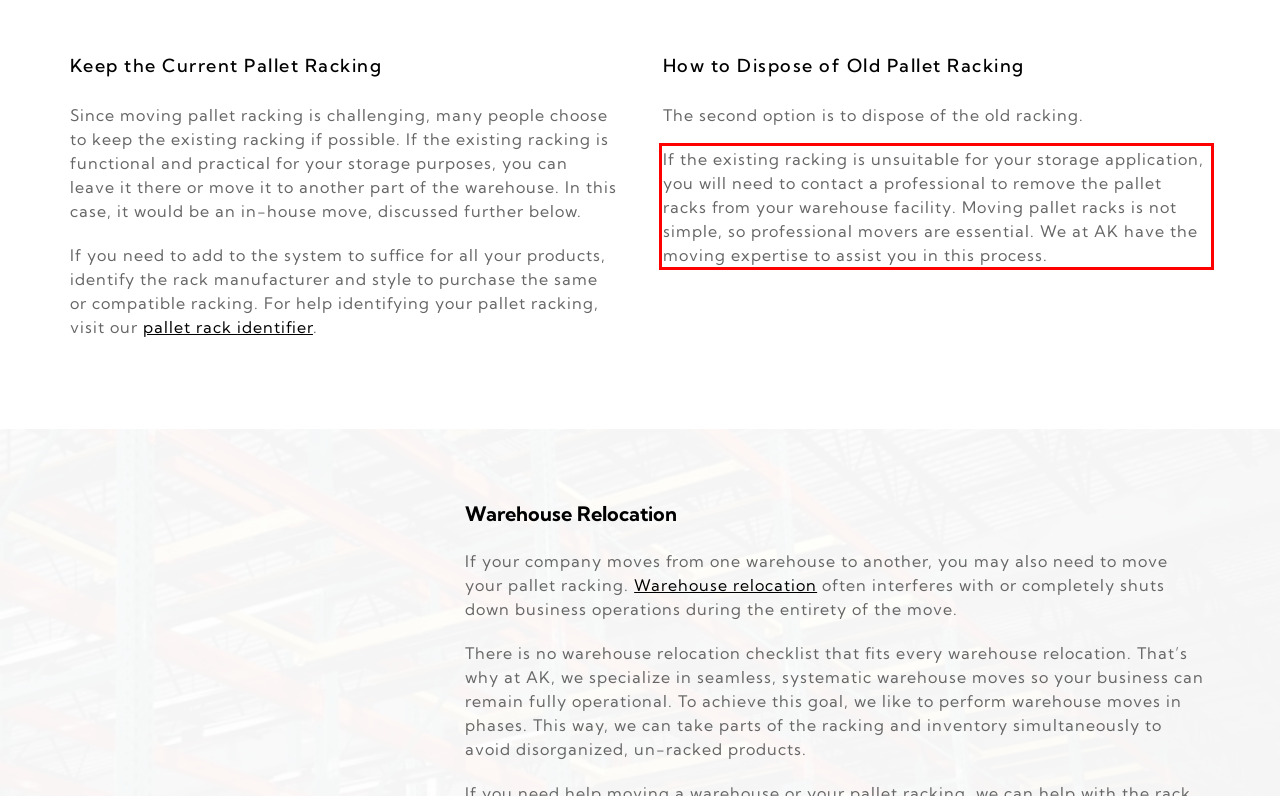Examine the webpage screenshot, find the red bounding box, and extract the text content within this marked area.

If the existing racking is unsuitable for your storage application, you will need to contact a professional to remove the pallet racks from your warehouse facility. Moving pallet racks is not simple, so professional movers are essential. We at AK have the moving expertise to assist you in this process.